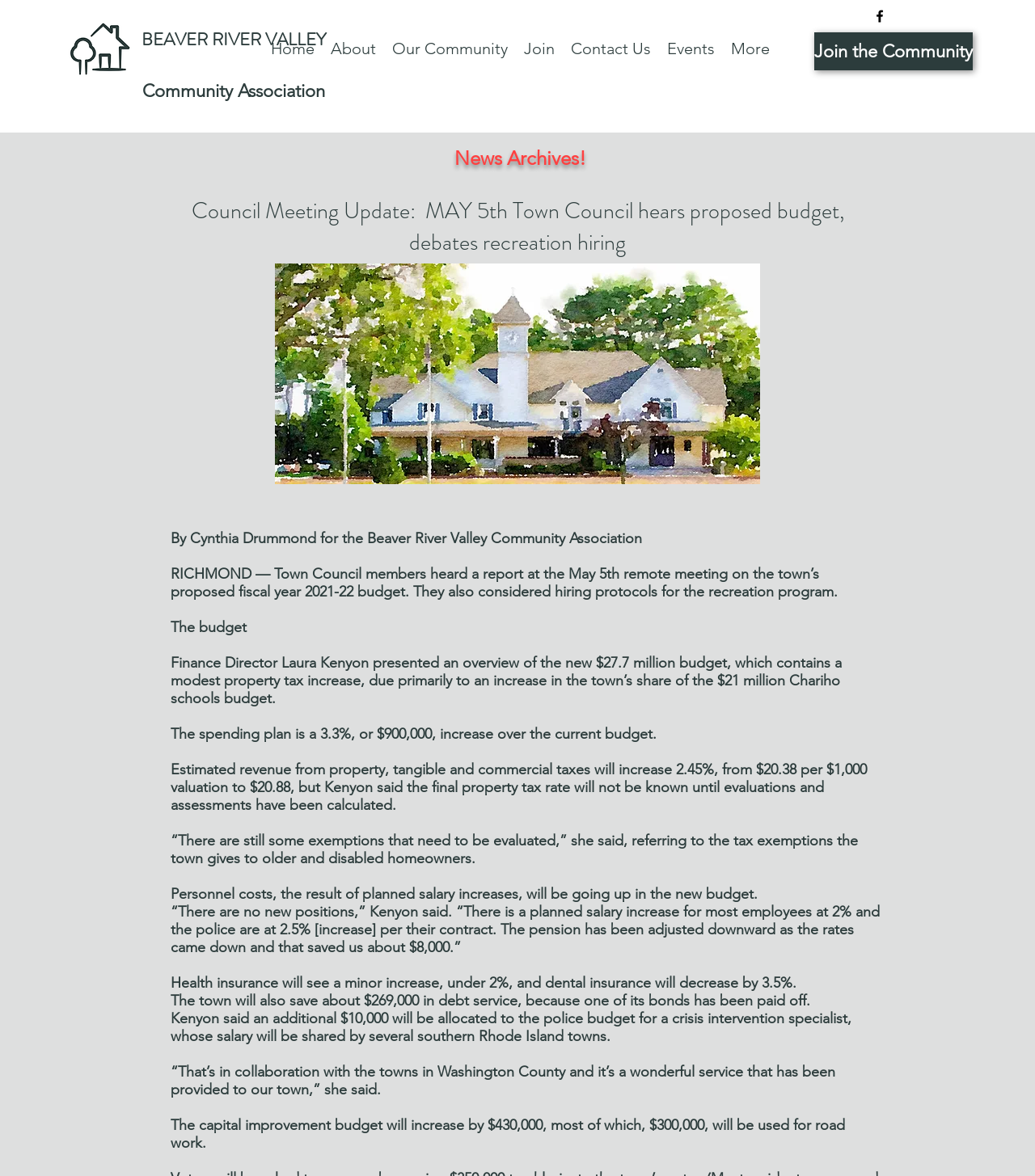With reference to the image, please provide a detailed answer to the following question: What is the topic of the news article?

I found the answer by looking at the heading element with the text 'Council Meeting Update: MAY 5th Town Council hears proposed budget, debates recreation hiring'. This heading element is likely to be the topic of the news article.